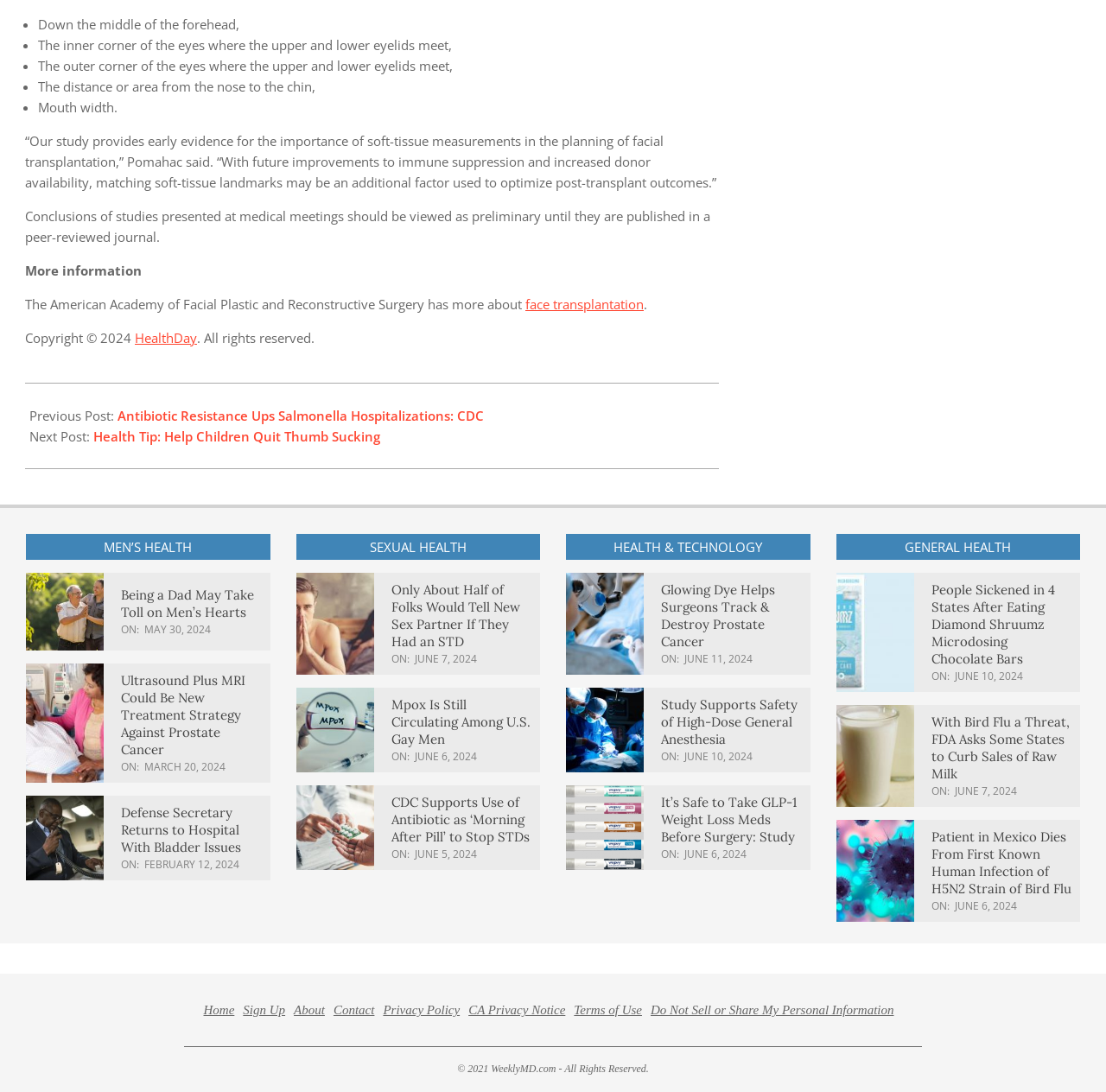Identify the bounding box coordinates of the area that should be clicked in order to complete the given instruction: "Click on 'face transplantation'". The bounding box coordinates should be four float numbers between 0 and 1, i.e., [left, top, right, bottom].

[0.475, 0.271, 0.582, 0.287]